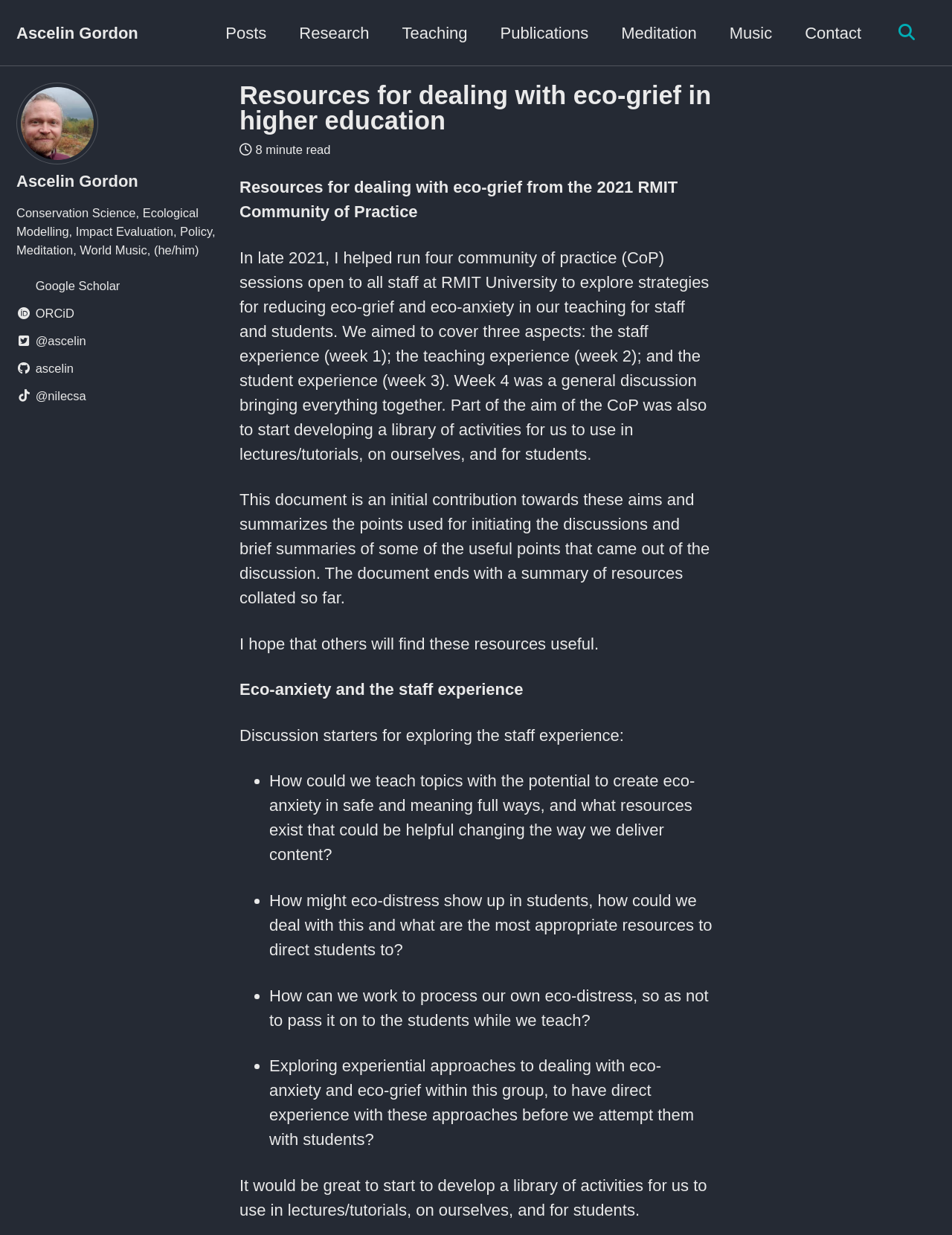Determine the bounding box coordinates of the element's region needed to click to follow the instruction: "Click on the 'Posts' link". Provide these coordinates as four float numbers between 0 and 1, formatted as [left, top, right, bottom].

[0.237, 0.017, 0.28, 0.036]